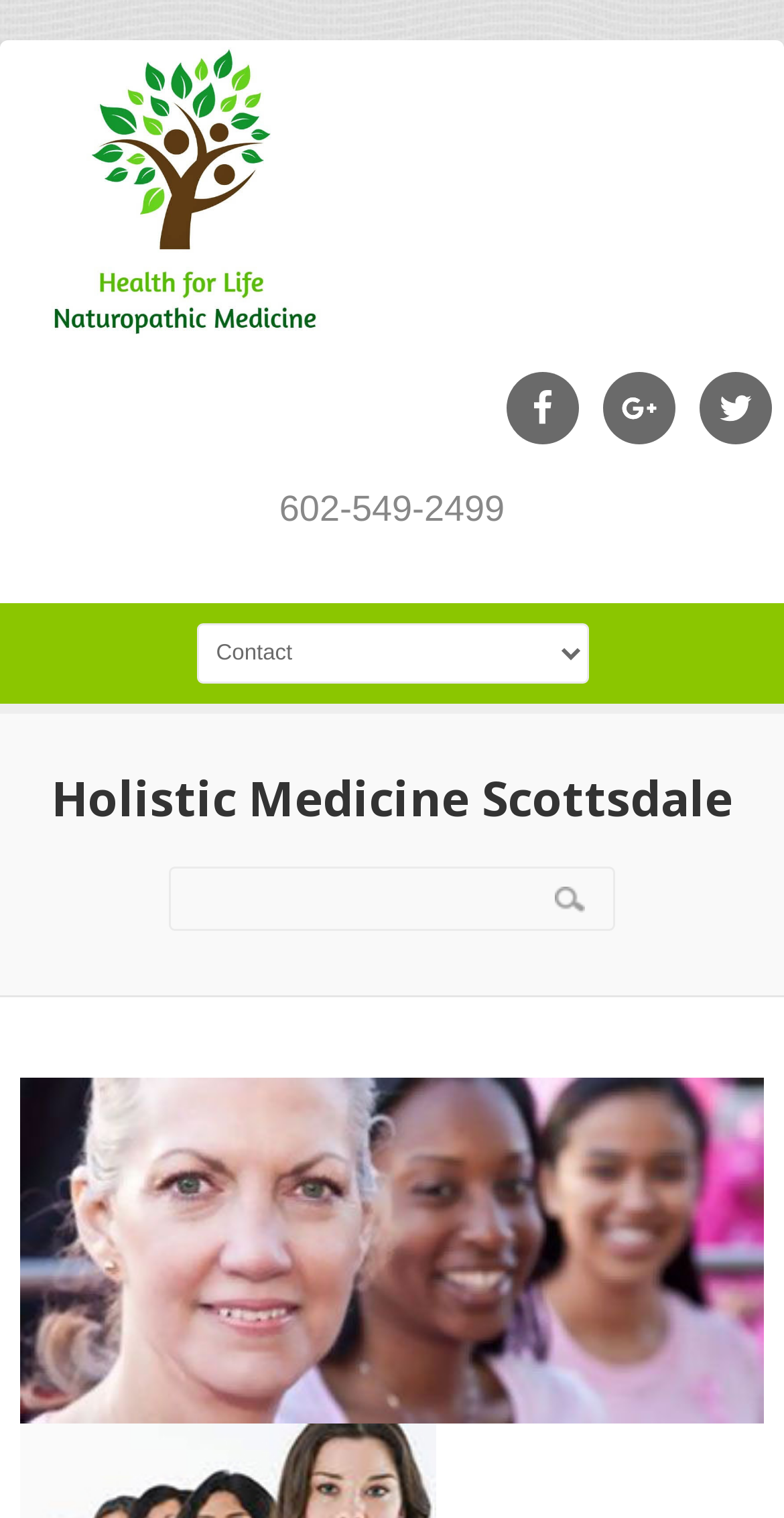What is the topic of the image on the webpage?
Based on the image content, provide your answer in one word or a short phrase.

Naturopathic Doctor Scottsdale